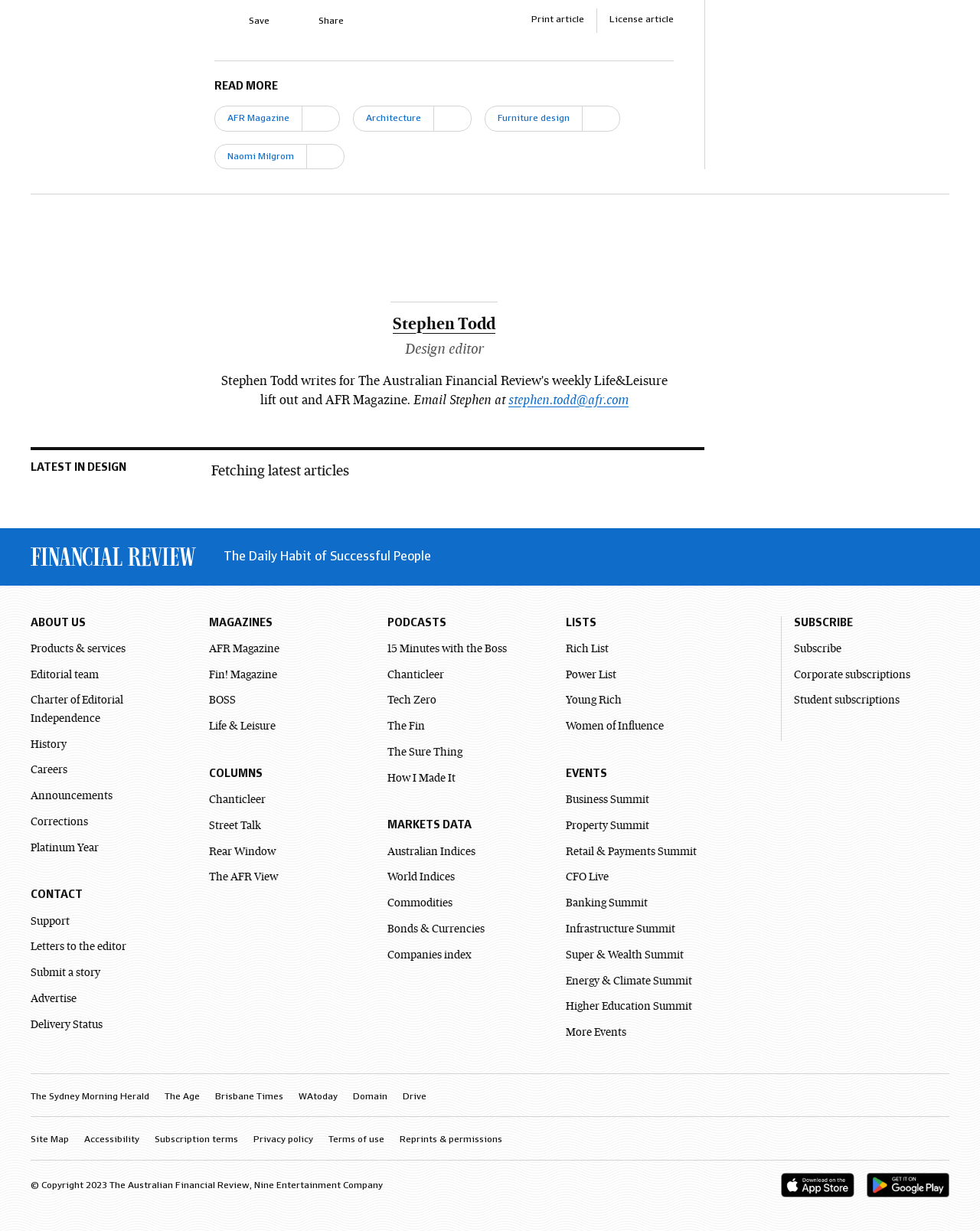Identify the bounding box coordinates for the element you need to click to achieve the following task: "Contact the support team". The coordinates must be four float values ranging from 0 to 1, formatted as [left, top, right, bottom].

[0.031, 0.743, 0.071, 0.754]